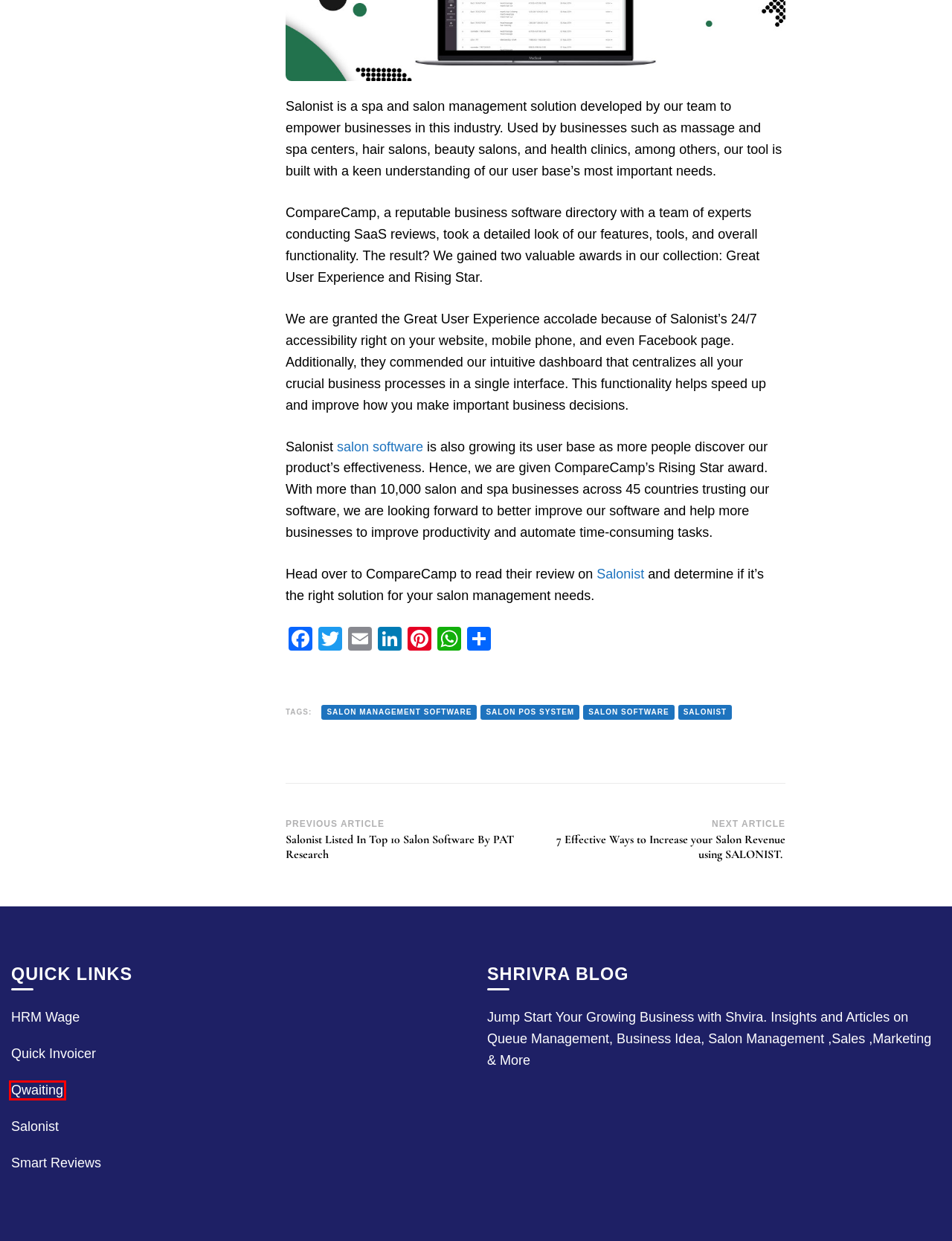Provided is a screenshot of a webpage with a red bounding box around an element. Select the most accurate webpage description for the page that appears after clicking the highlighted element. Here are the candidates:
A. Quick Invoicer Archives - Shrivra Blog | Articles On Events, Business, Marketings and More!
B. Salon POS System Archives - Shrivra Blog | Articles On Events, Business, Marketings and More!
C. Smart Reviews Archives - Shrivra Blog | Articles On Events, Business, Marketings and More!
D. Salon Software - Spa & Salon Management System | Salonist
E. HRM Wage Archives - Shrivra Blog | Articles On Events, Business, Marketings and More!
F. Salonist Listed In Top 10 Salon Software By PAT Research
G. 7 Effective Ways to Increase your Salon Revenue using SALONIST
H. Qwaiting Archives - Shrivra Blog | Articles On Events, Business, Marketings and More!

H